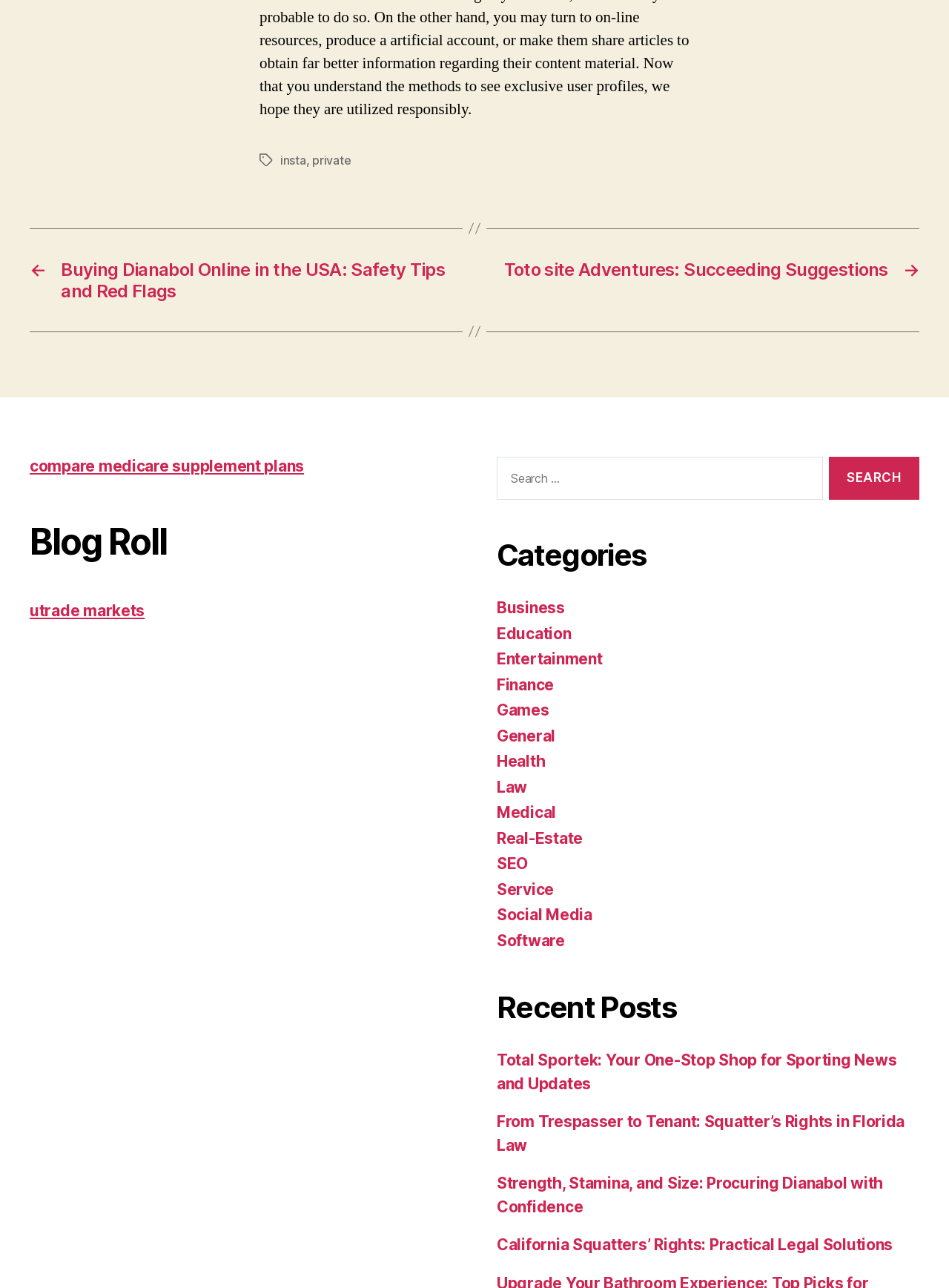What is the first category?
Look at the screenshot and give a one-word or phrase answer.

Business